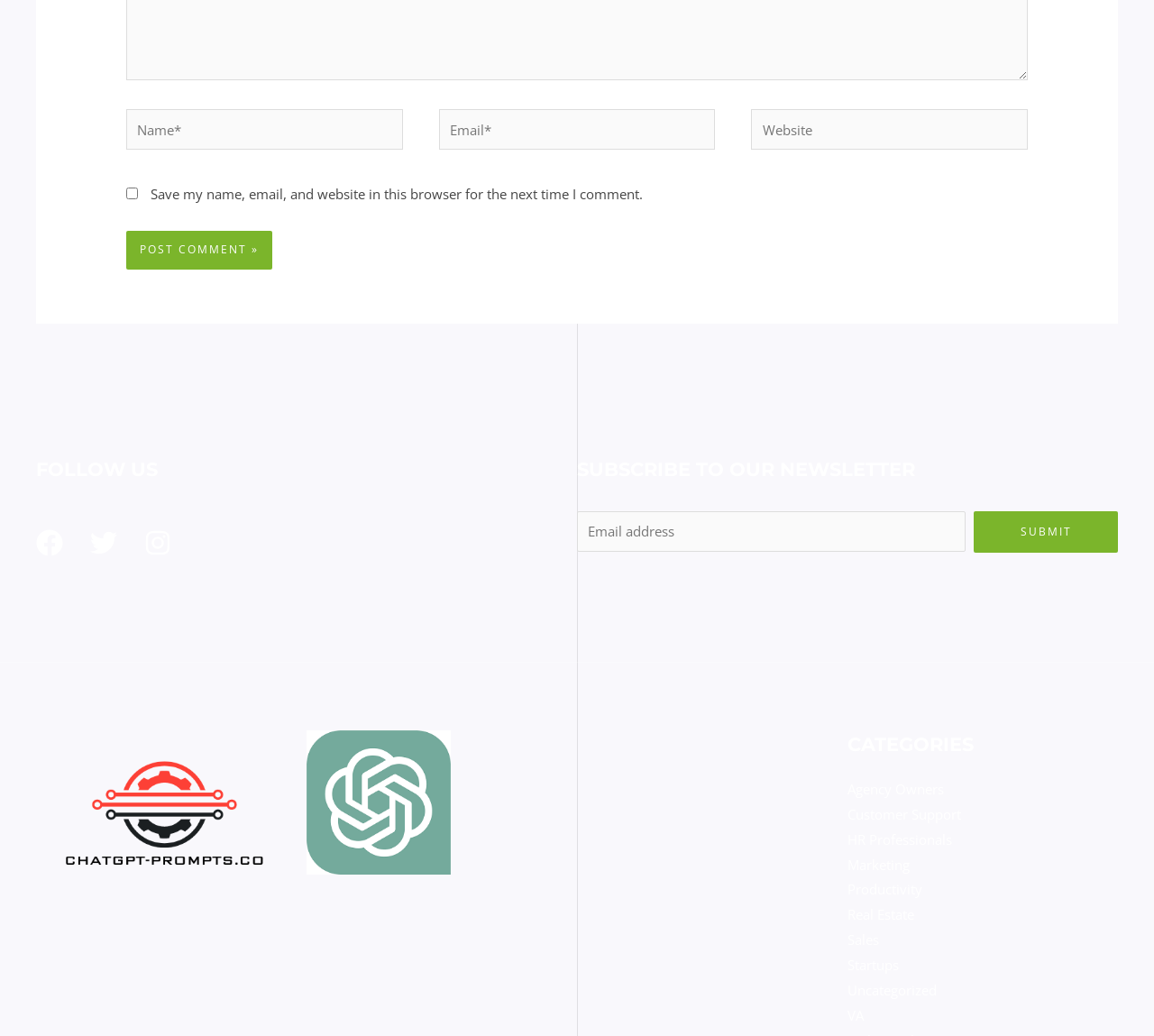What is the purpose of the checkbox?
Please answer the question with as much detail and depth as you can.

The checkbox is labeled 'Save my name, email, and website in this browser for the next time I comment.' This suggests that its purpose is to save the user's comment information for future use.